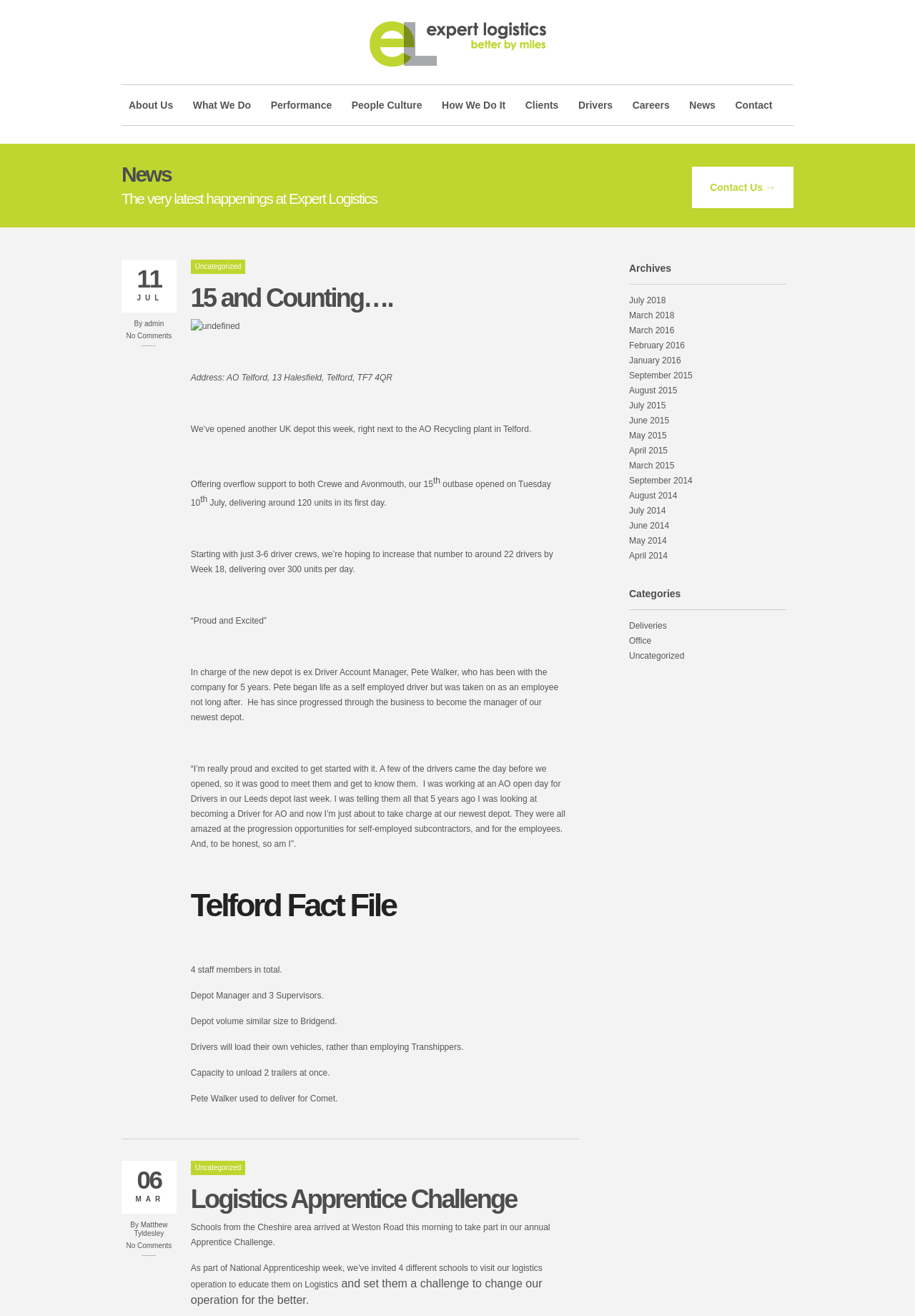Analyze and describe the webpage in a detailed narrative.

The webpage is about Expert Logistics, a logistics company. At the top, there is a heading "Expert Logistics" with an image of the company's logo. Below it, there is a navigation menu with links to different sections of the website, including "About Us", "What We Do", "Performance", and more.

The main content of the page is a news section, with multiple news articles listed in reverse chronological order. Each article has a heading, a date, and a brief summary. The most recent article is about the company opening a new depot in Telford, with details about the depot's capacity and operations. The article also includes quotes from the depot manager, Pete Walker.

To the right of the news articles, there is a sidebar with links to archives of past news articles, categorized by month and year. There is also a section for categories, with links to articles related to specific topics, such as "Deliveries".

The overall layout of the page is clean and easy to navigate, with clear headings and concise text. The use of images and quotes adds visual interest and breaks up the text.